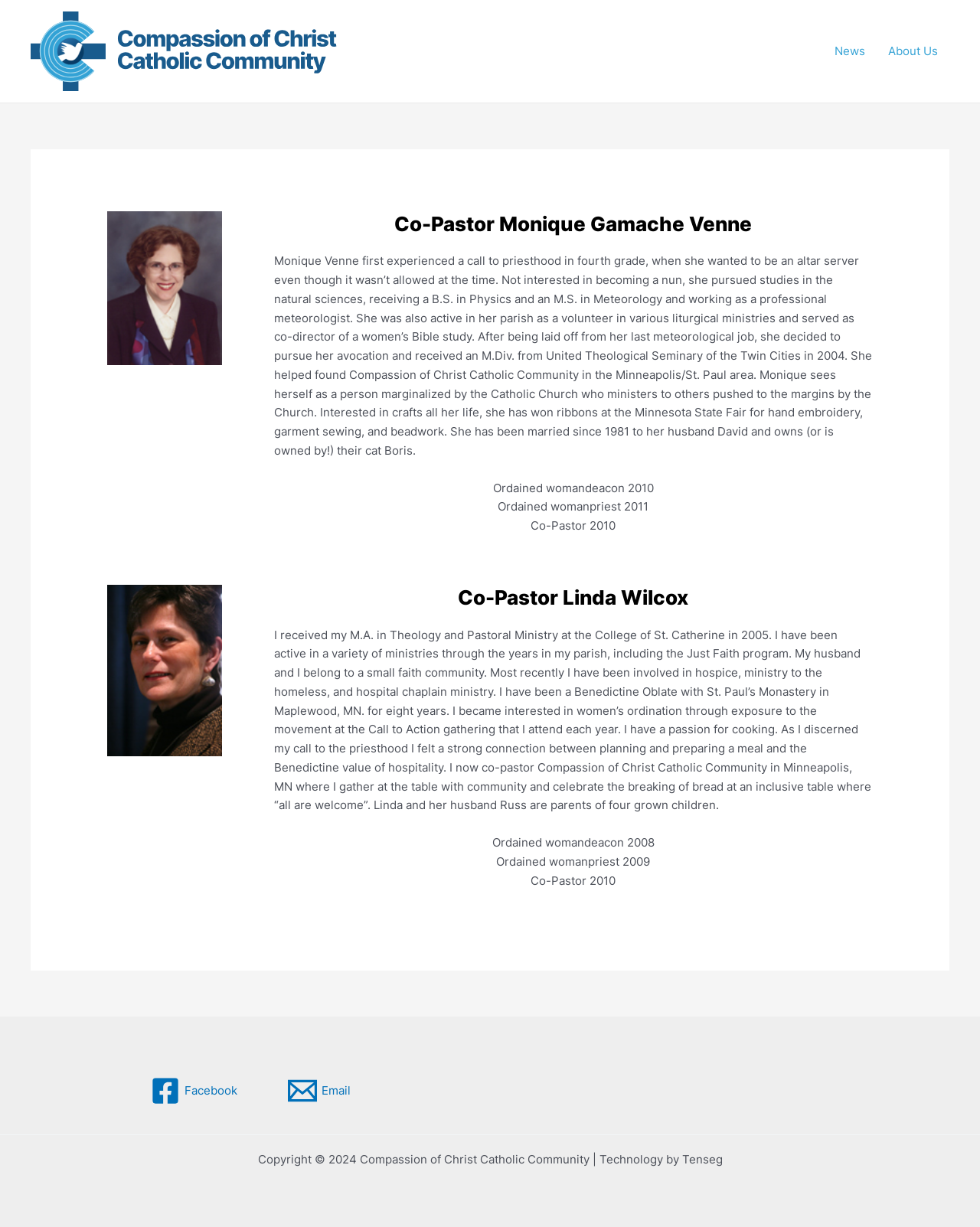Give a concise answer using only one word or phrase for this question:
What is the name of Linda Wilcox's husband?

Russ